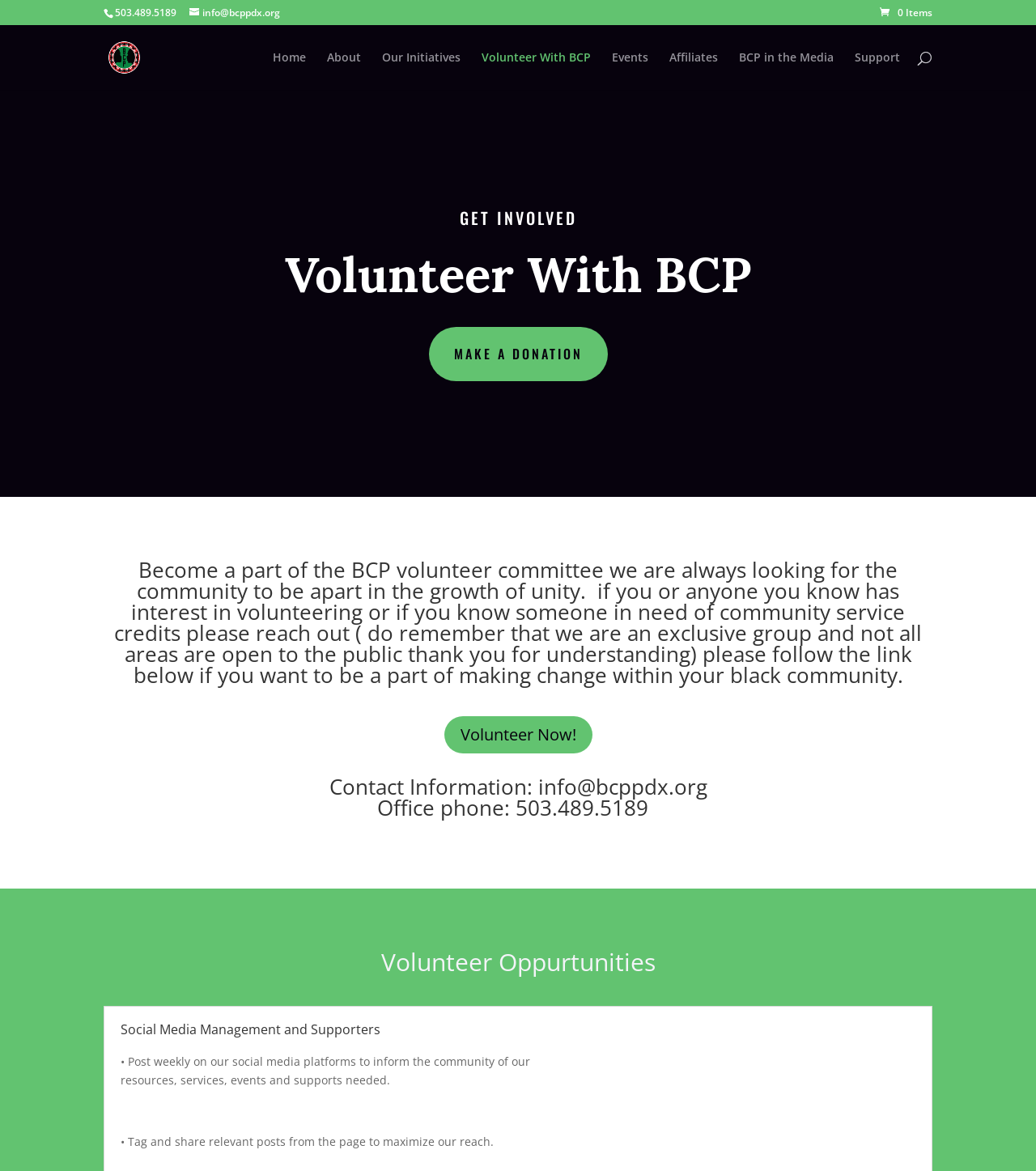How can I make a donation to BCP?
Refer to the image and provide a one-word or short phrase answer.

MAKE A DONATION